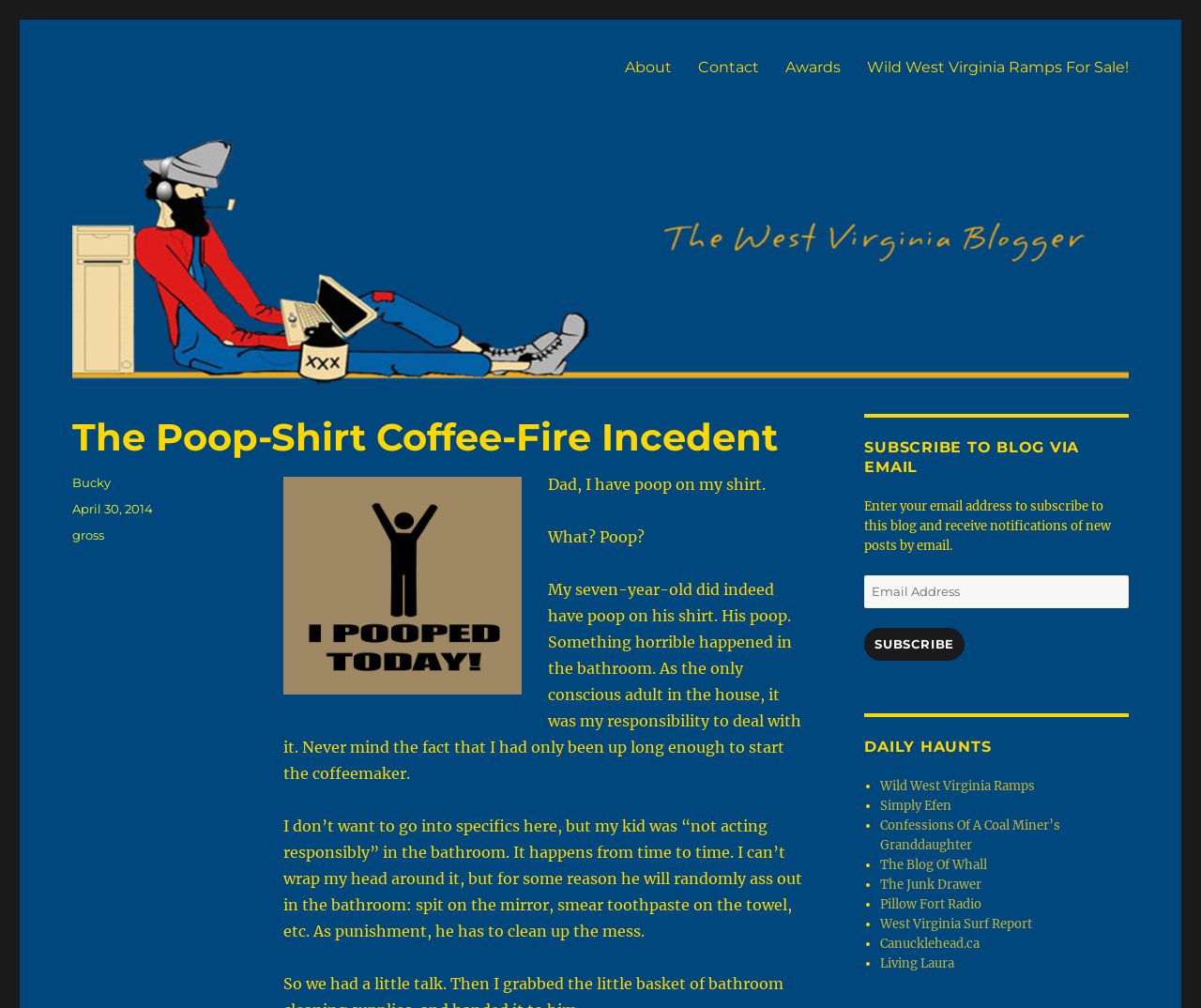Determine the bounding box coordinates of the clickable region to execute the instruction: "Visit the 'Wild West Virginia Ramps For Sale!' page". The coordinates should be four float numbers between 0 and 1, denoted as [left, top, right, bottom].

[0.711, 0.047, 0.951, 0.086]